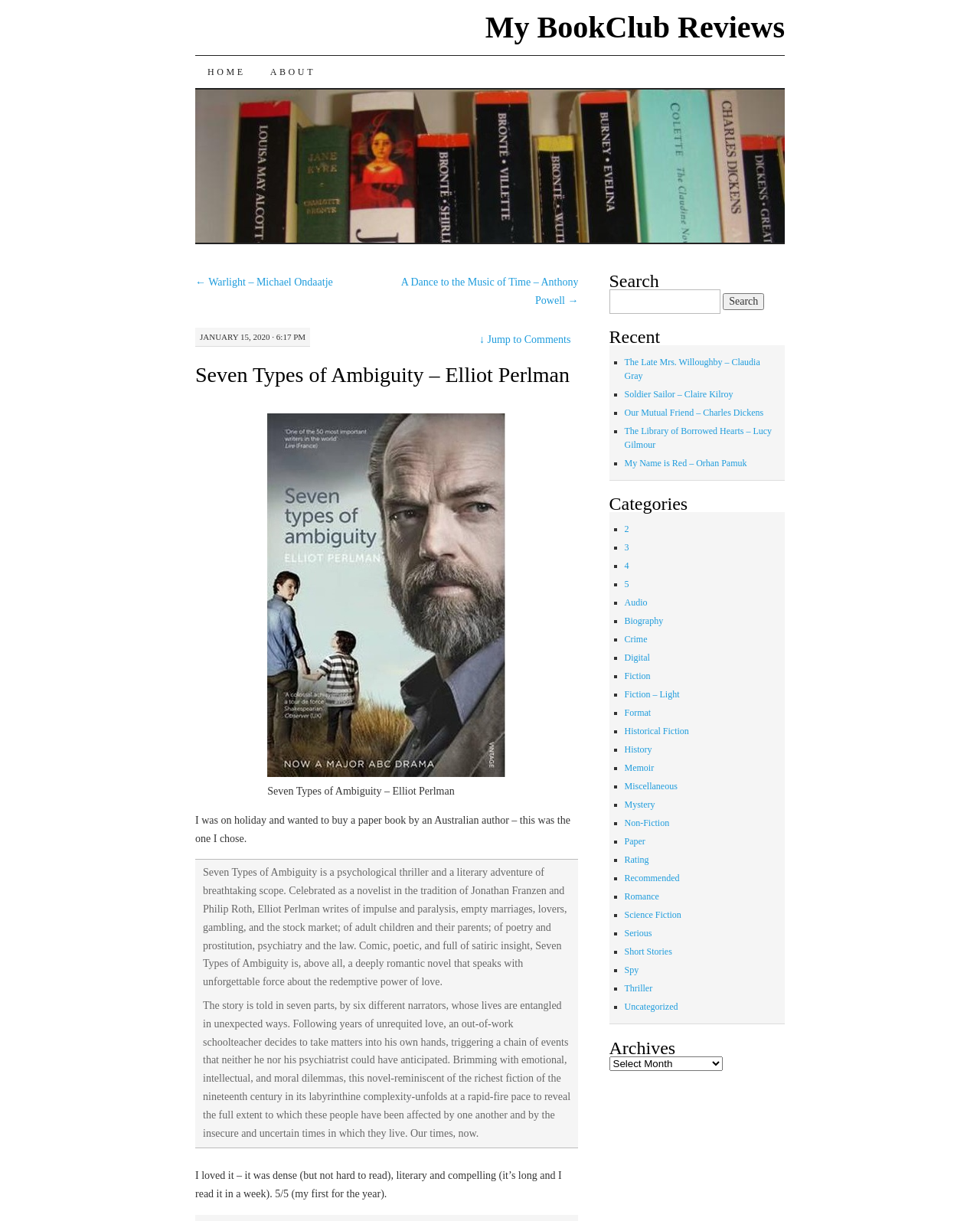How many stars did the reviewer give to the book?
Your answer should be a single word or phrase derived from the screenshot.

5/5